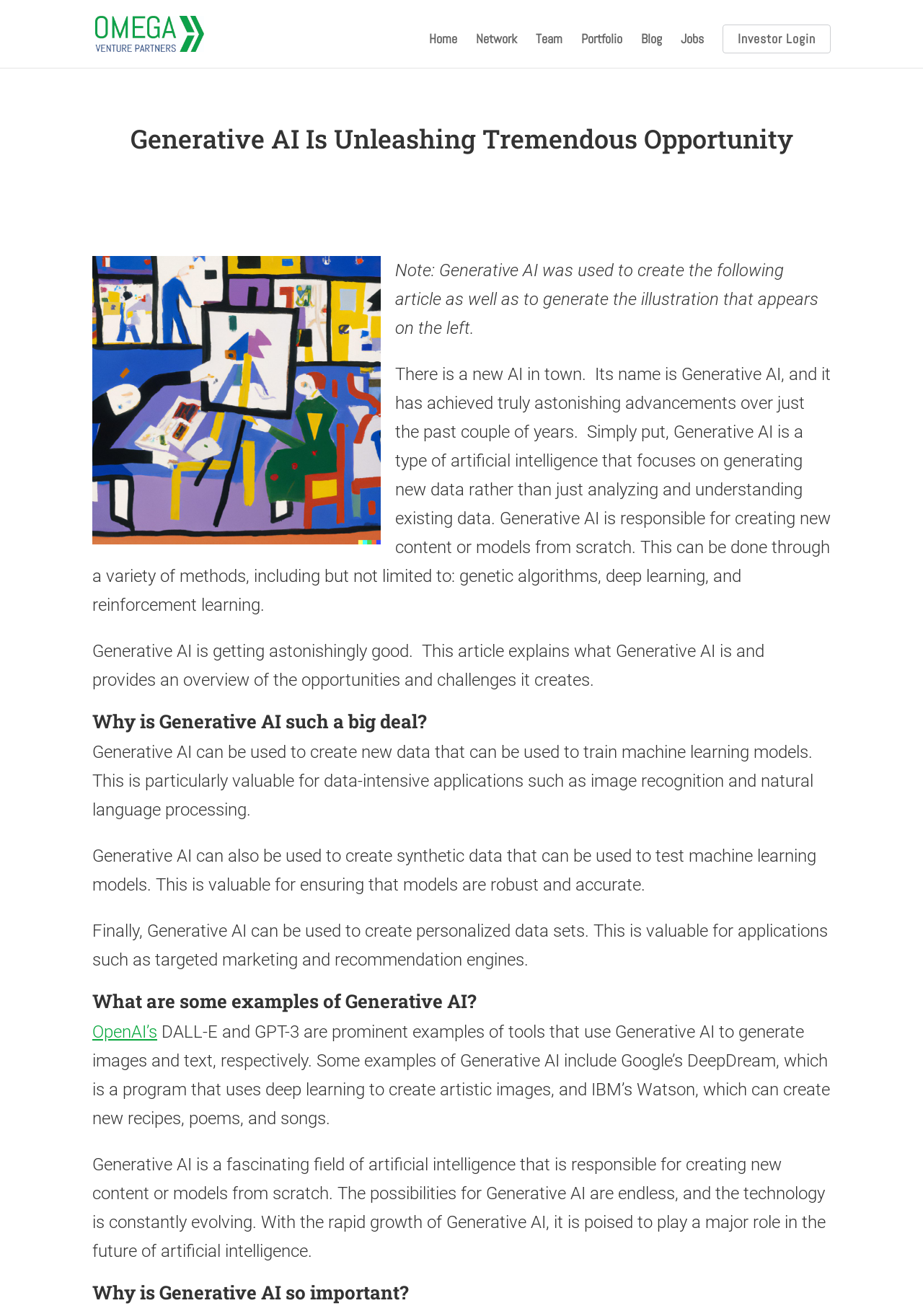Return the bounding box coordinates of the UI element that corresponds to this description: "Team". The coordinates must be given as four float numbers in the range of 0 and 1, [left, top, right, bottom].

[0.58, 0.026, 0.609, 0.052]